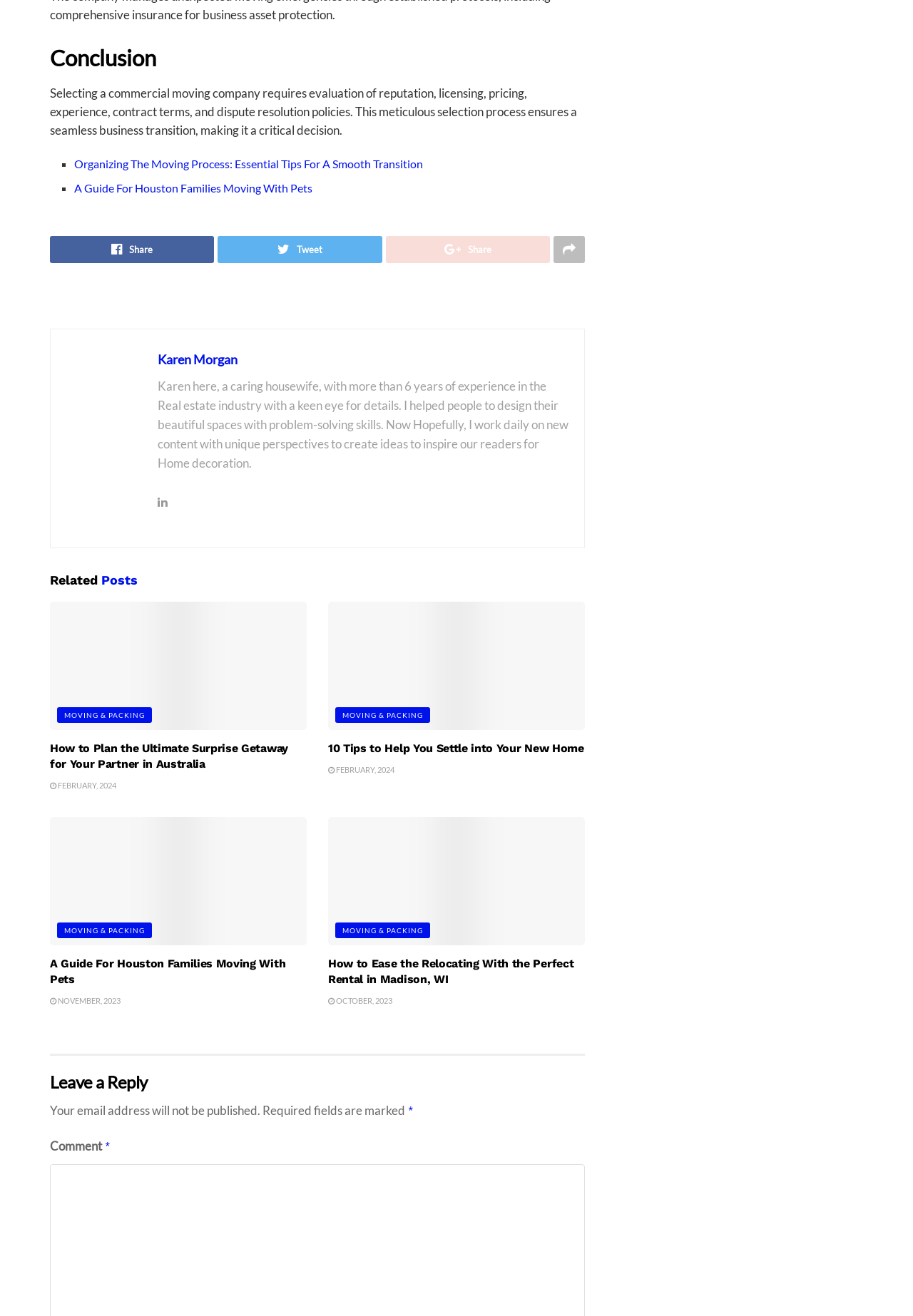What is the date of the article 'Ease the Relocating With the Perfect Rental in Madison'? Look at the image and give a one-word or short phrase answer.

OCTOBER, 2023